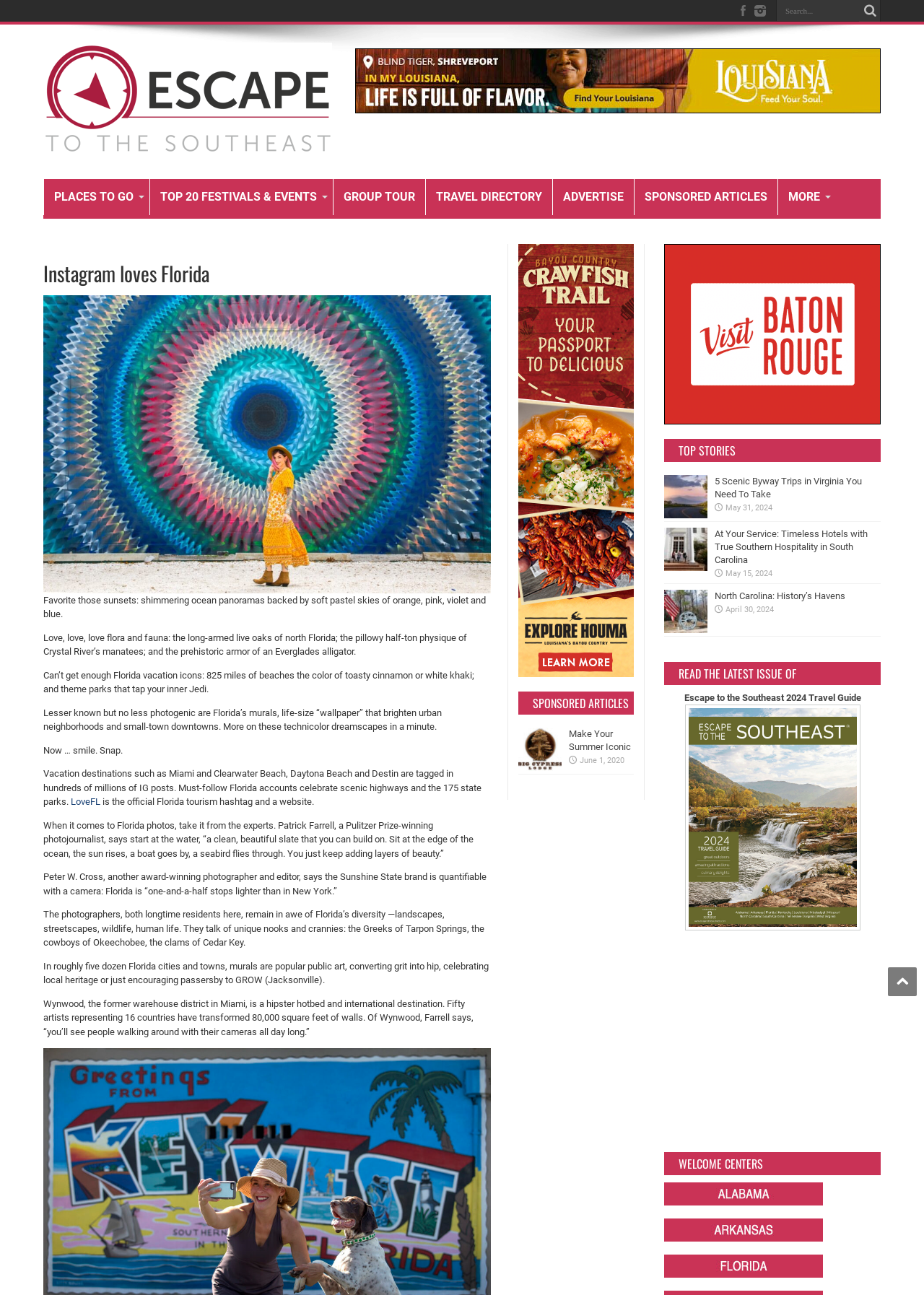Please determine the bounding box coordinates of the element to click in order to execute the following instruction: "Scroll to top". The coordinates should be four float numbers between 0 and 1, specified as [left, top, right, bottom].

[0.961, 0.747, 0.992, 0.769]